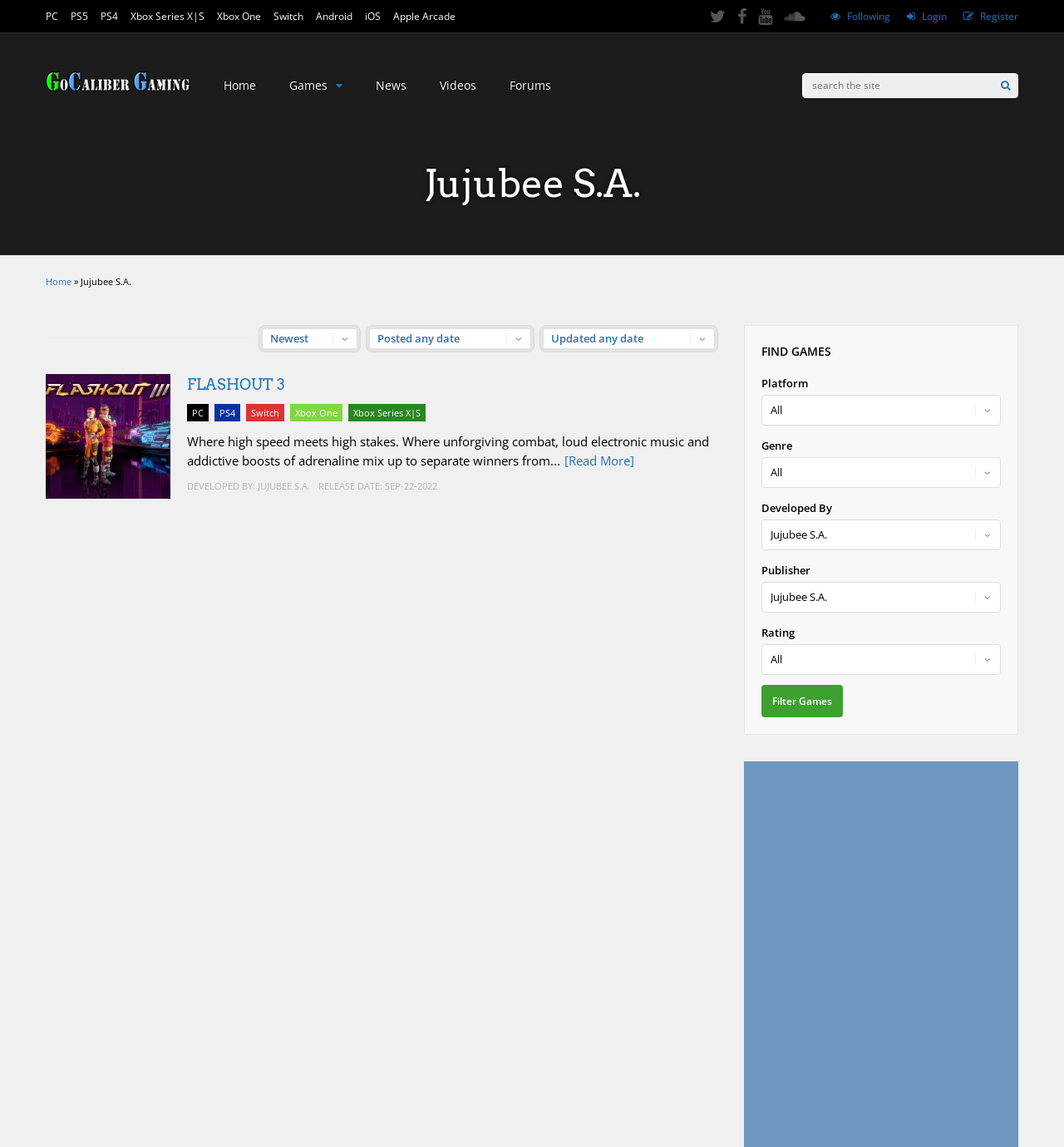Can you pinpoint the bounding box coordinates for the clickable element required for this instruction: "Login"? The coordinates should be four float numbers between 0 and 1, i.e., [left, top, right, bottom].

[0.852, 0.0, 0.89, 0.029]